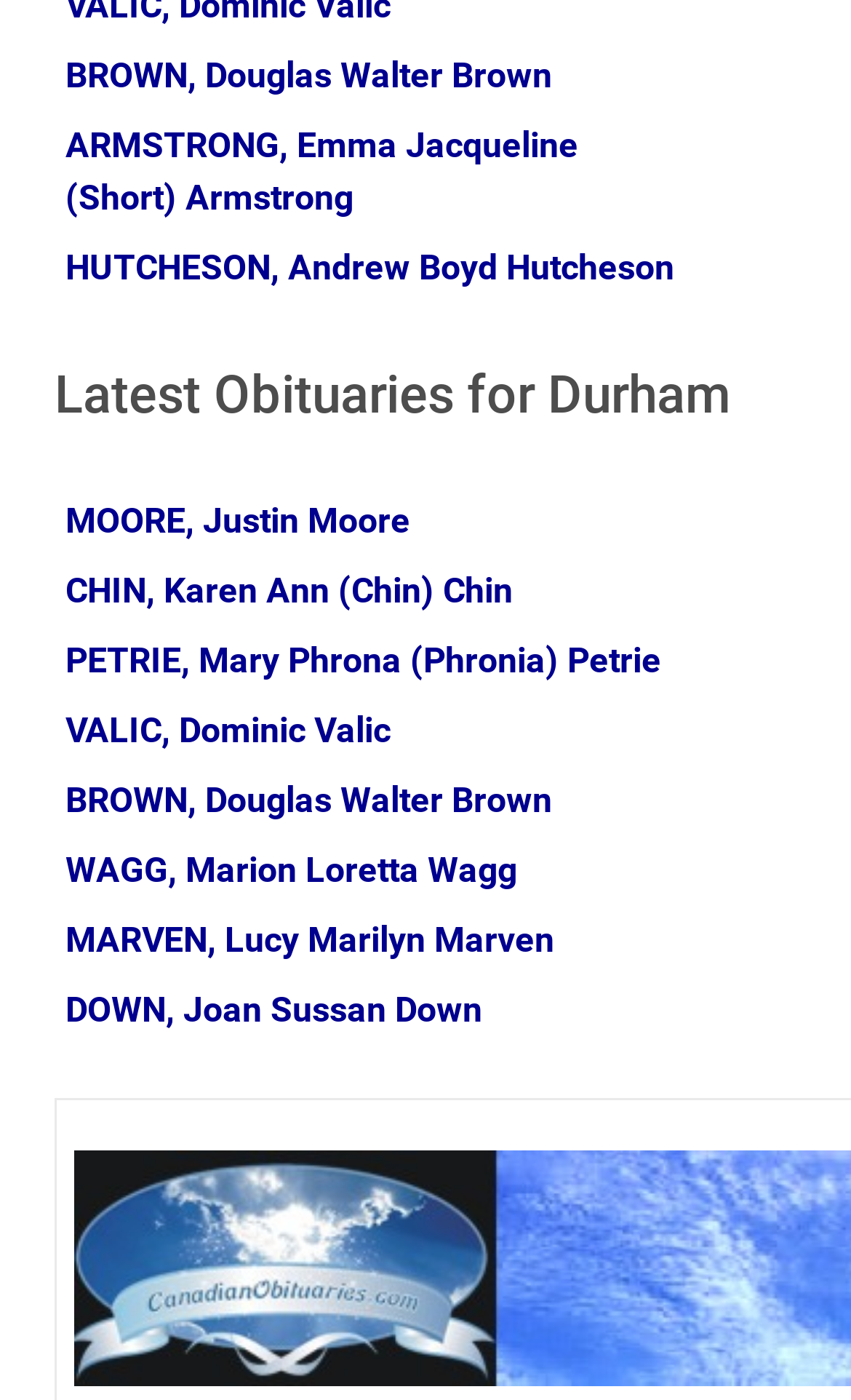Find the bounding box coordinates of the element's region that should be clicked in order to follow the given instruction: "View the obituary of Douglas Walter Brown". The coordinates should consist of four float numbers between 0 and 1, i.e., [left, top, right, bottom].

[0.077, 0.038, 0.649, 0.068]